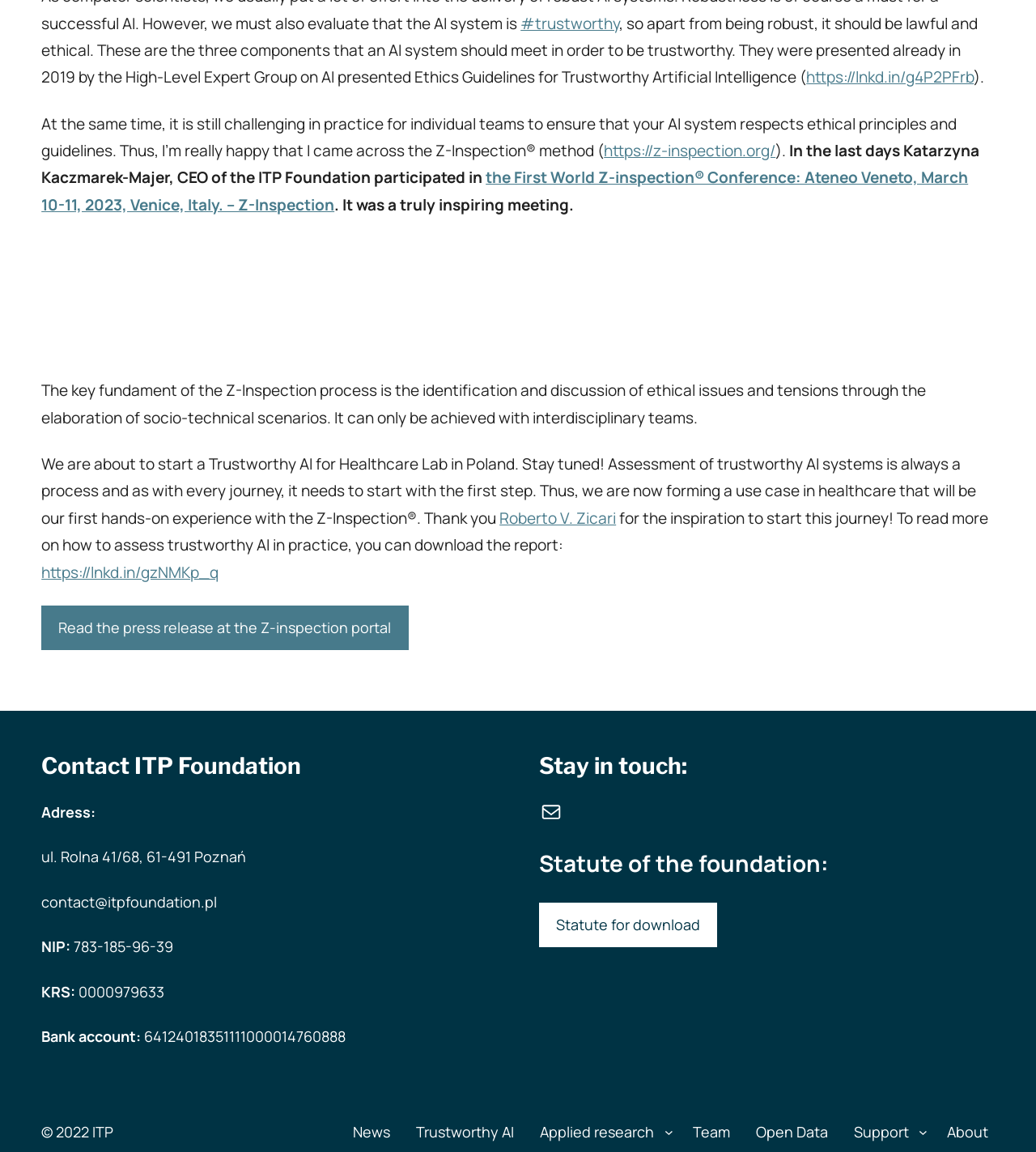Bounding box coordinates should be in the format (top-left x, top-left y, bottom-right x, bottom-right y) and all values should be floating point numbers between 0 and 1. Determine the bounding box coordinate for the UI element described as: Open Data

[0.723, 0.966, 0.805, 0.999]